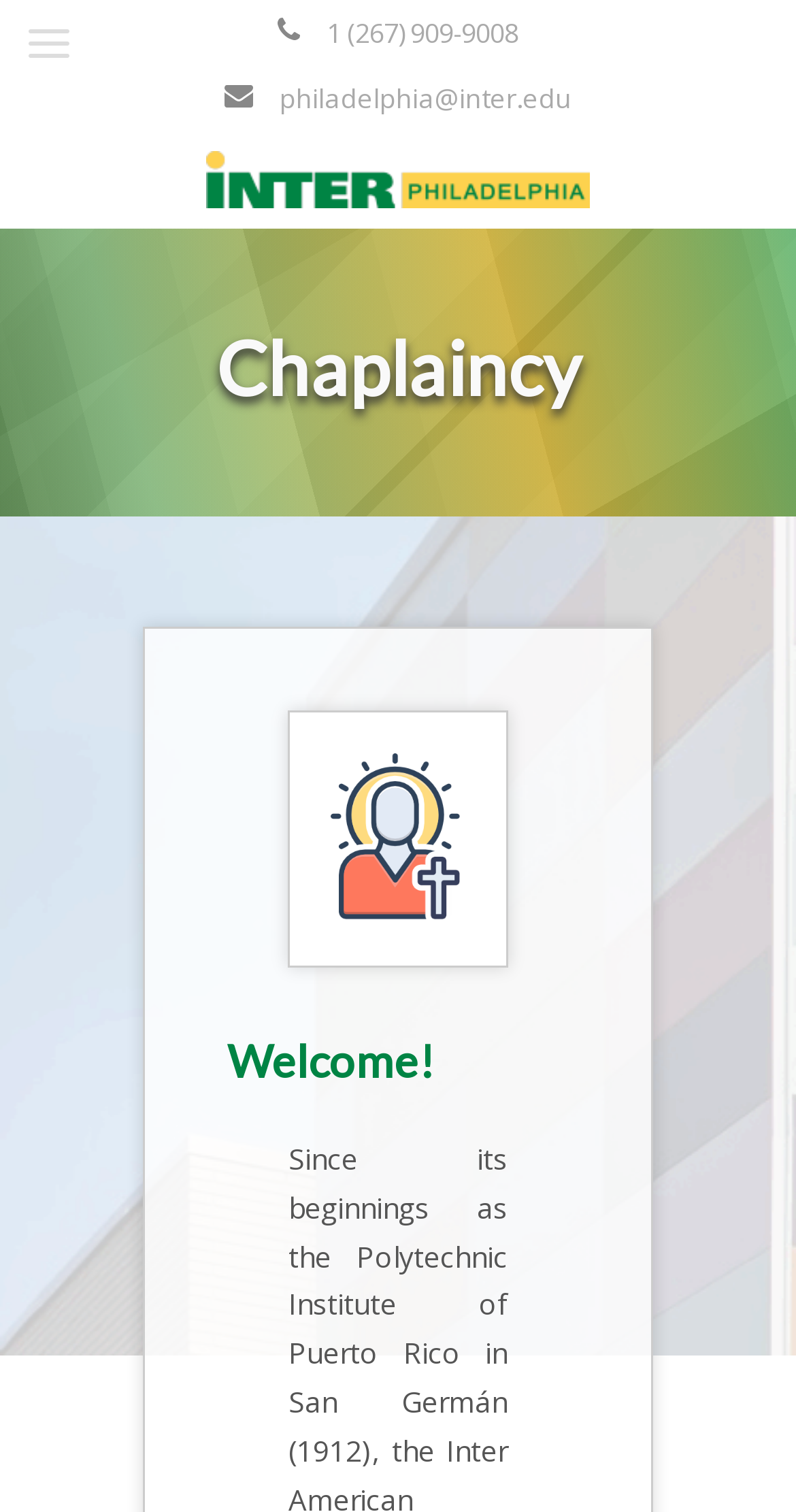Please provide a brief answer to the question using only one word or phrase: 
What is the name of the education center?

Inter Philadelphia Education Center